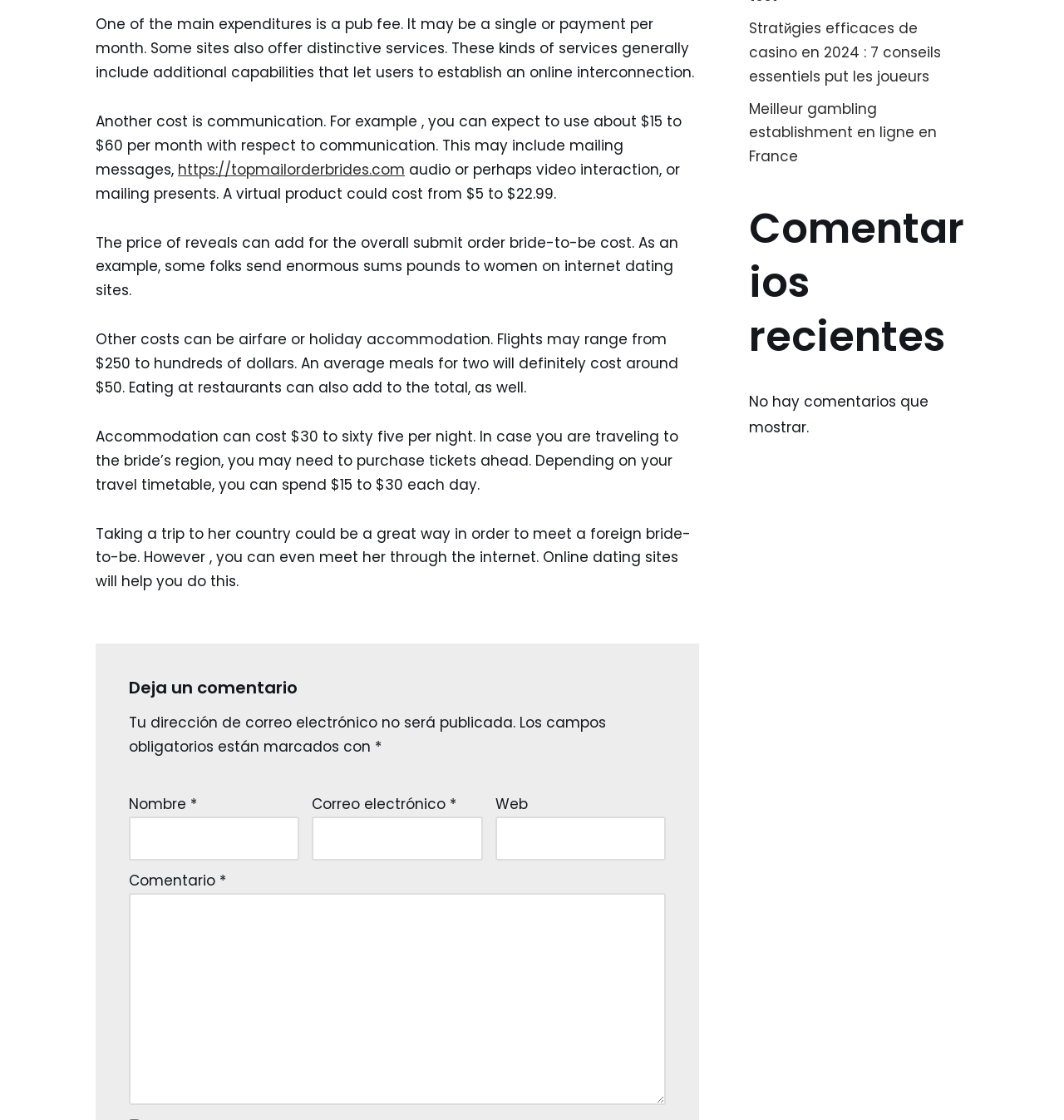Find the UI element described as: "https://topmailorderbrides.com" and predict its bounding box coordinates. Ensure the coordinates are four float numbers between 0 and 1, [left, top, right, bottom].

[0.167, 0.142, 0.38, 0.16]